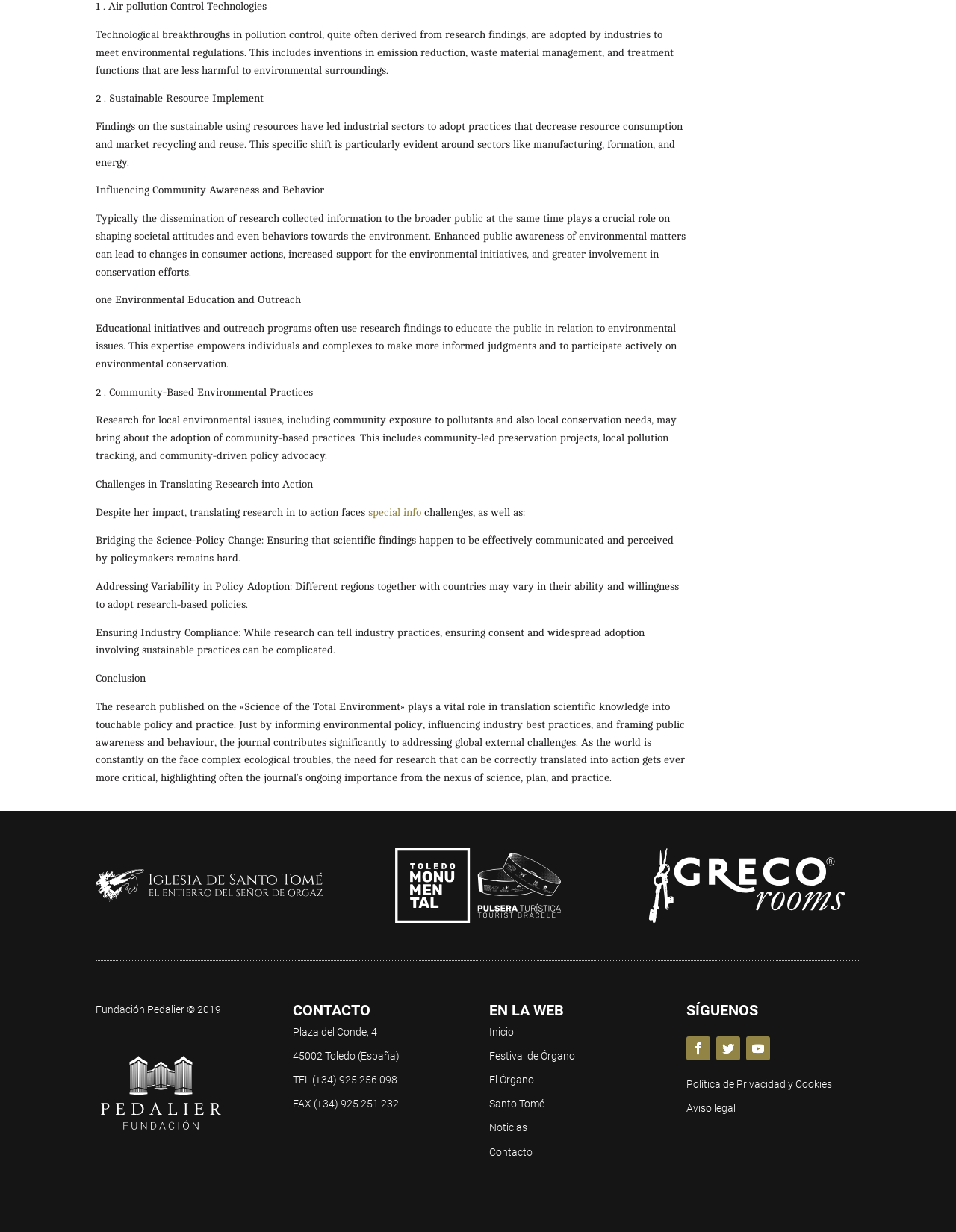Provide a one-word or short-phrase answer to the question:
What is the challenge in translating research into action?

Bridging the Science-Policy gap